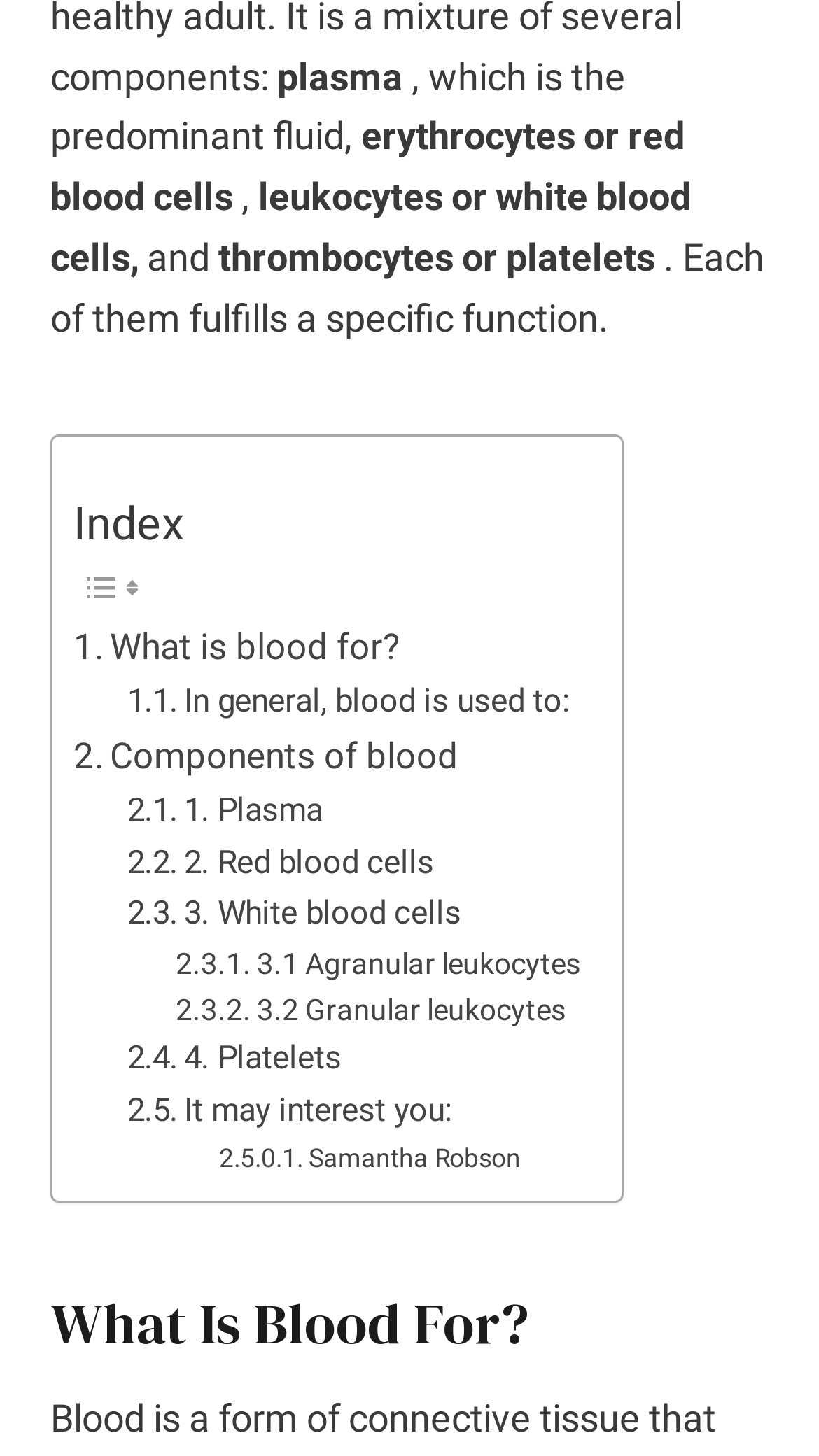What is the main component of blood?
Using the details shown in the screenshot, provide a comprehensive answer to the question.

The main component of blood is plasma, which is mentioned in the first line of the webpage as 'plasma, which is the predominant fluid'.